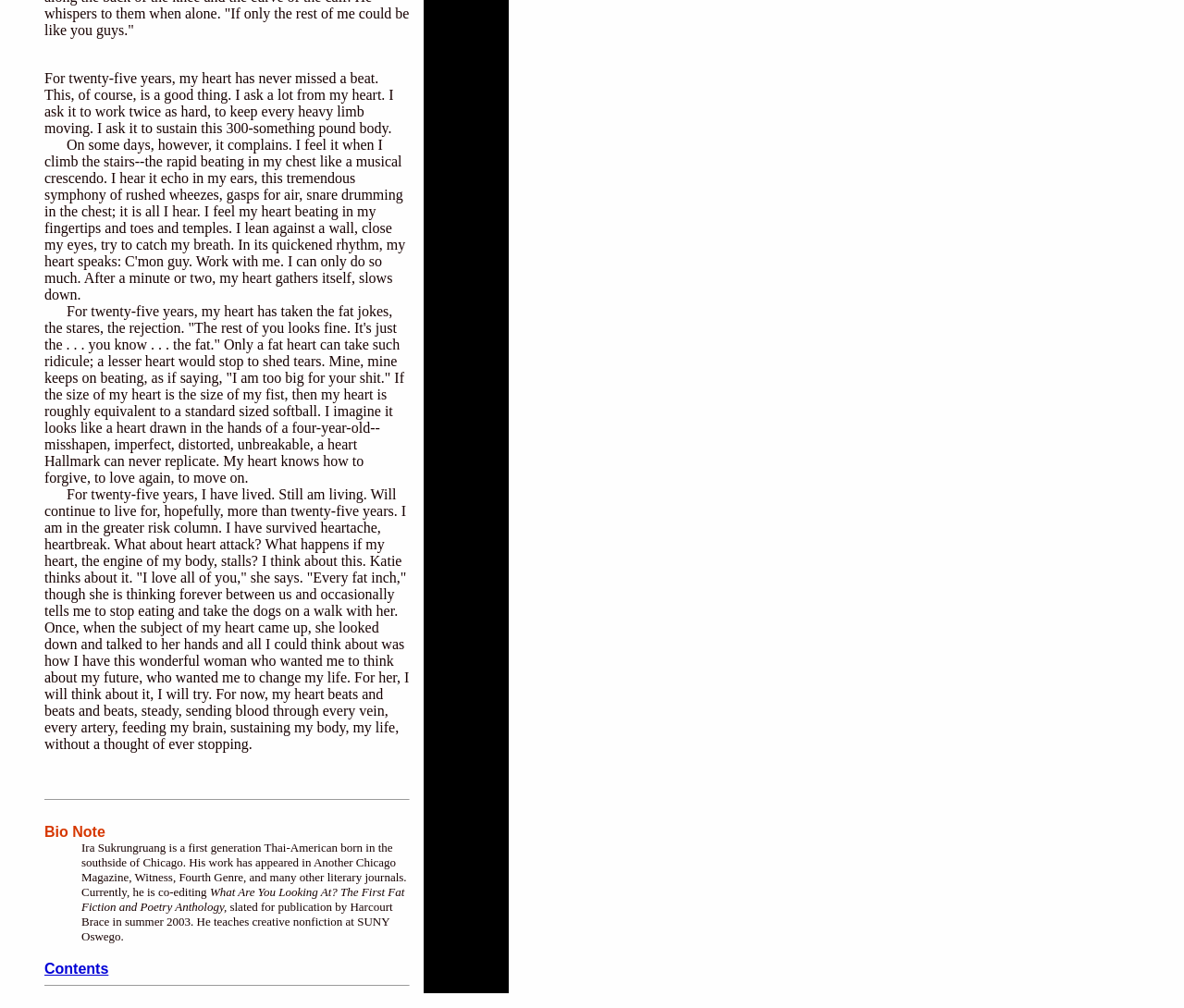Utilize the information from the image to answer the question in detail:
What is the author's occupation?

The author teaches creative nonfiction at SUNY Oswego, as mentioned in the bio note section of the webpage.